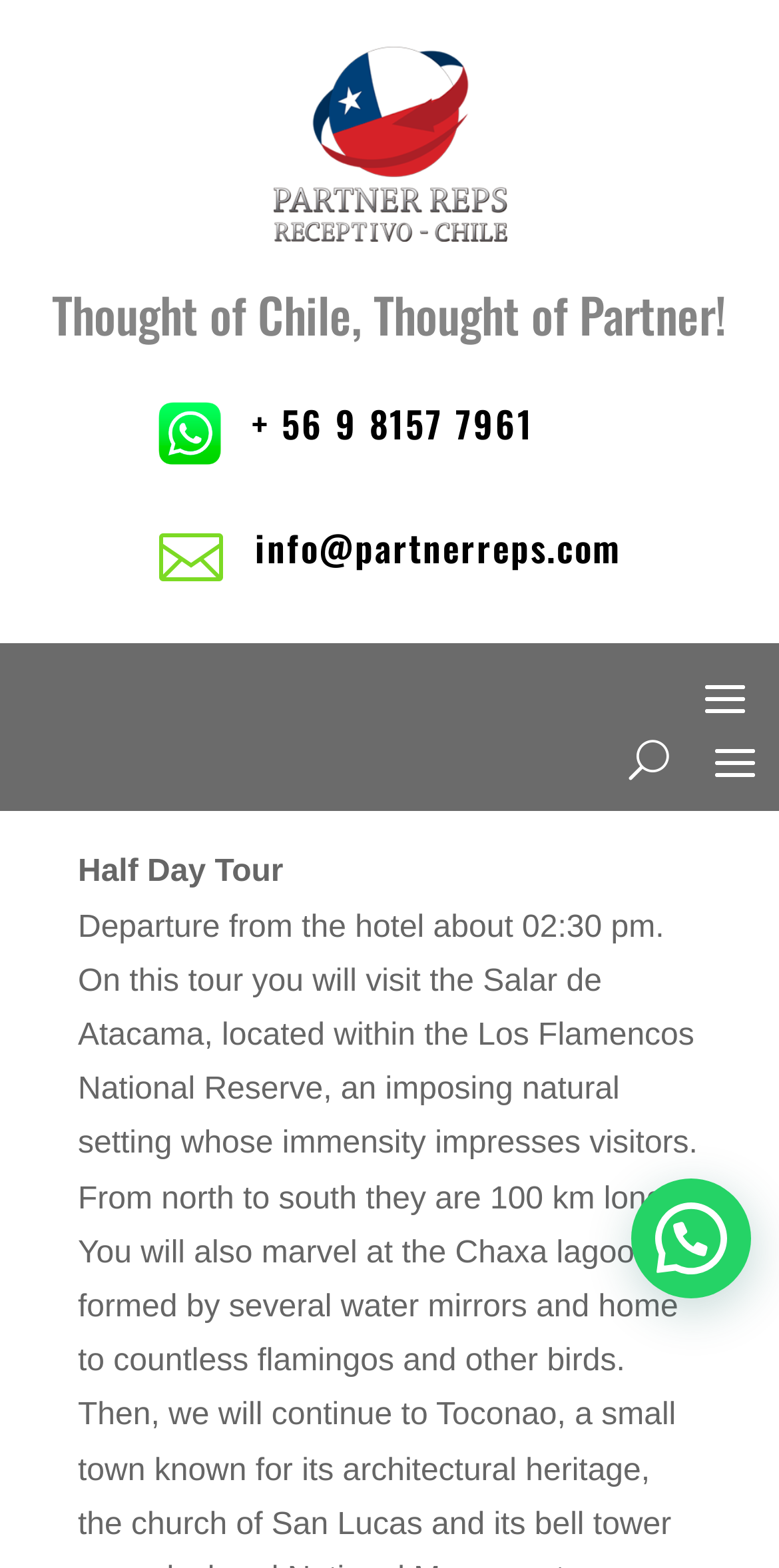Generate a thorough caption that explains the contents of the webpage.

The webpage appears to be a tour booking page for Salar de Atacama in English, offered by Partner Reps Chile. At the top, there is a logo image and a link, positioned side by side, taking up about a third of the screen width. Below them, there is a prominent header text "Thought of Chile, Thought of Partner!" that spans almost the entire screen width.

On the left side, there are two tables with contact information. The first table contains a phone number "+ 56 9 8157 7961", while the second table has an email address "info@partnerreps.com" and an icon represented by the Unicode character "\ue010". These tables are positioned near the top of the screen, below the header text.

On the right side, there is a button labeled "U", which is likely a language selection button. Below the button, there is a text "Half Day Tour", which suggests that the webpage offers a half-day tour package for Salar de Atacama.